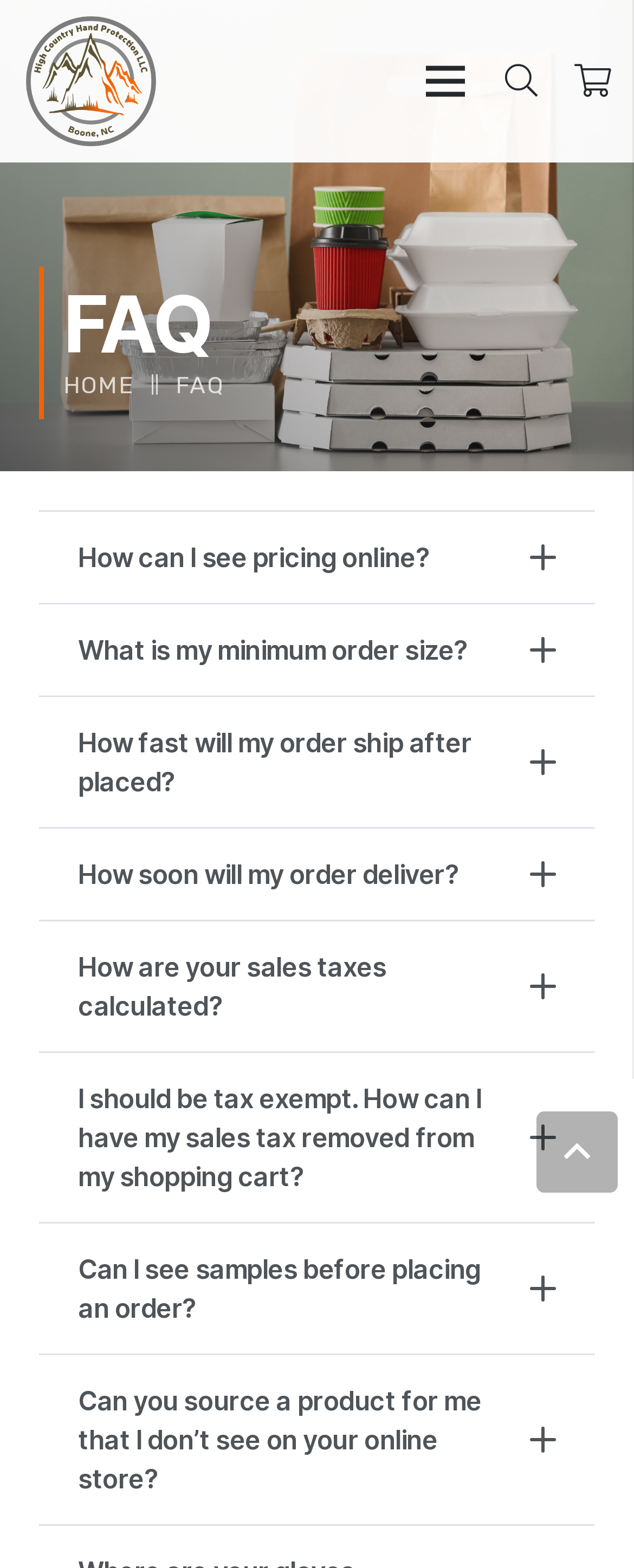Find and specify the bounding box coordinates that correspond to the clickable region for the instruction: "Go back to top".

[0.846, 0.709, 0.974, 0.761]